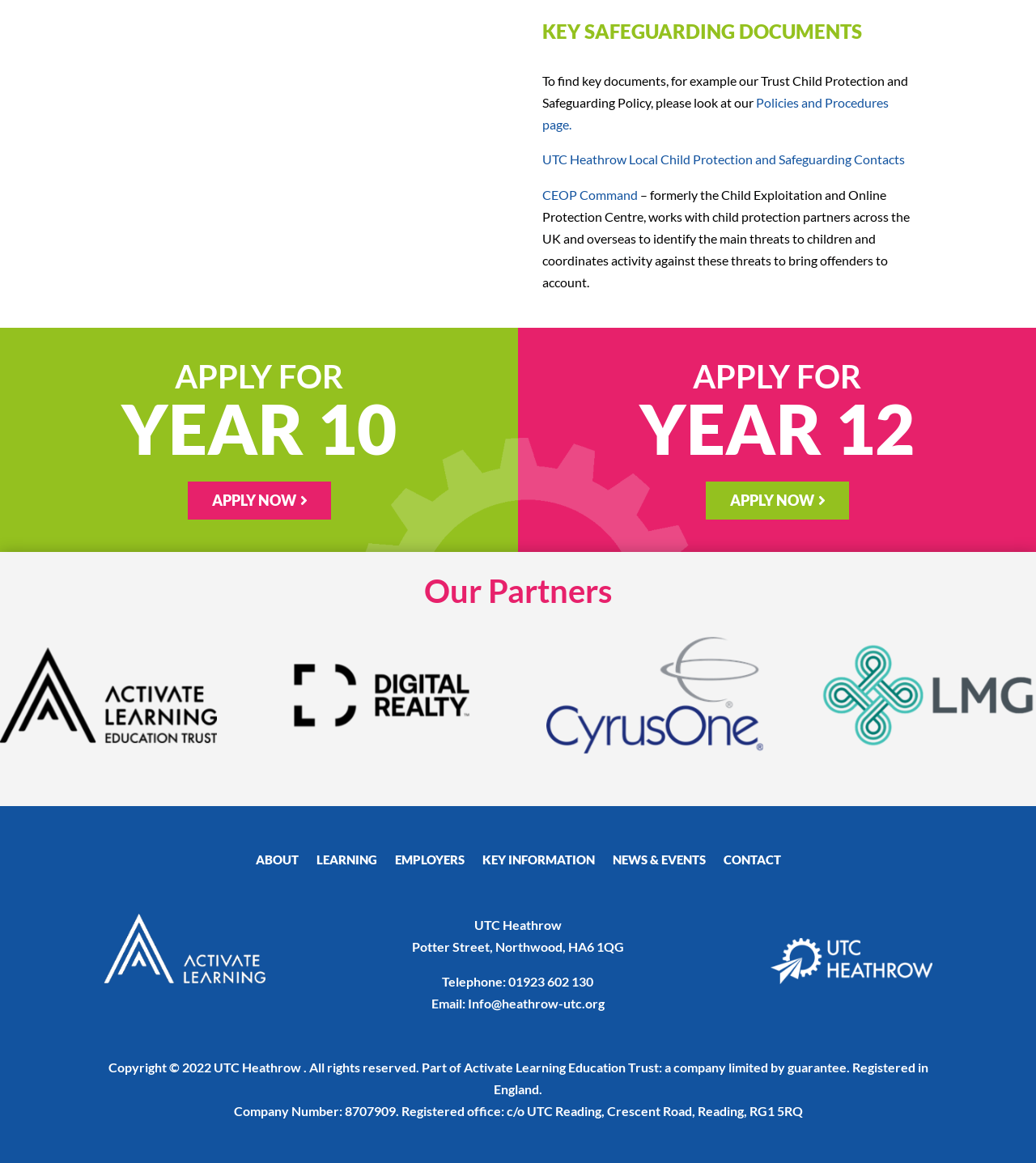Refer to the image and provide an in-depth answer to the question:
How many links are there to apply for?

There are two sections on the webpage that allow users to apply, one for Year 10 and one for Year 12. Each section has a link labeled 'APPLY NOW'.